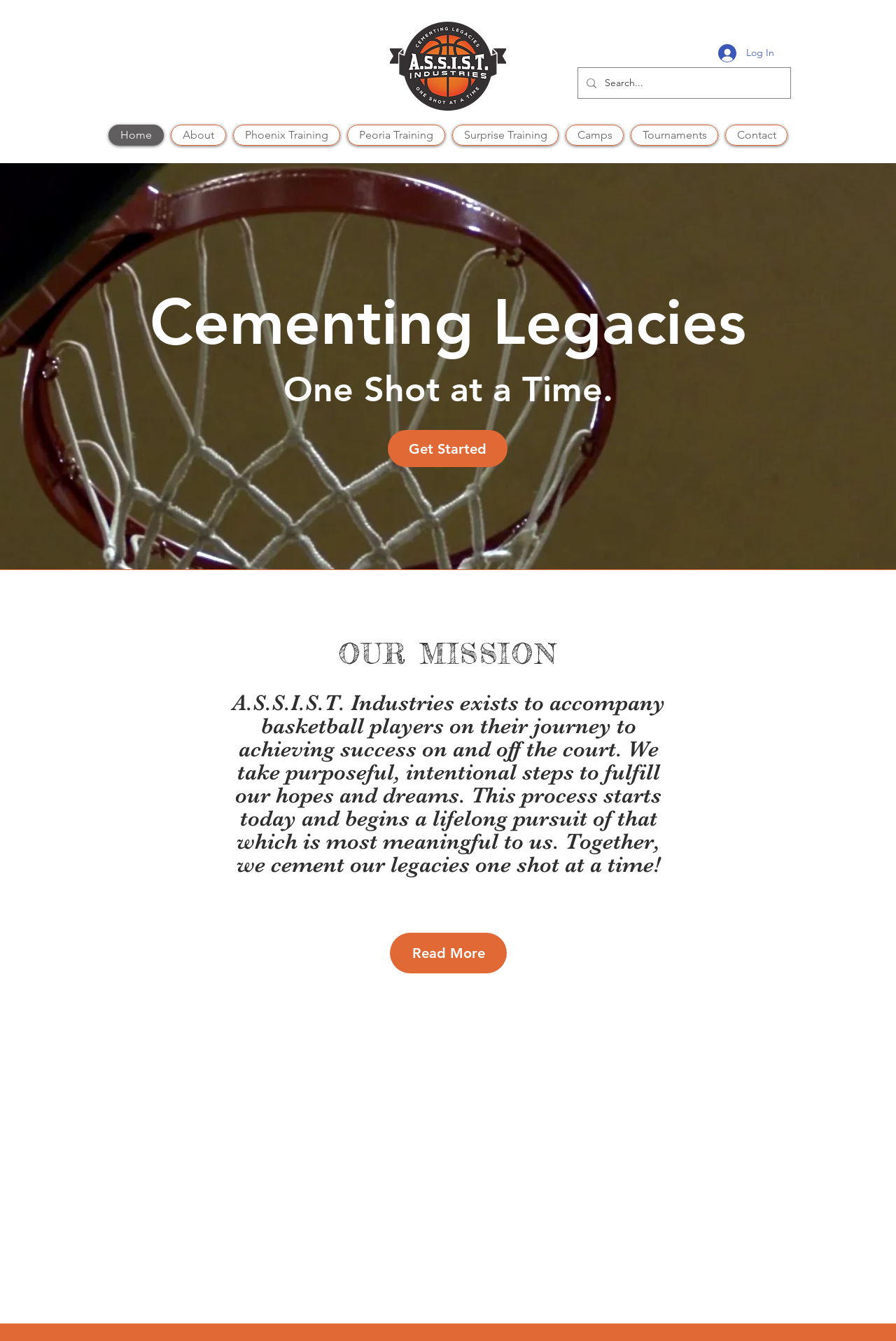Specify the bounding box coordinates of the element's region that should be clicked to achieve the following instruction: "Go to the Home page". The bounding box coordinates consist of four float numbers between 0 and 1, in the format [left, top, right, bottom].

[0.121, 0.093, 0.183, 0.109]